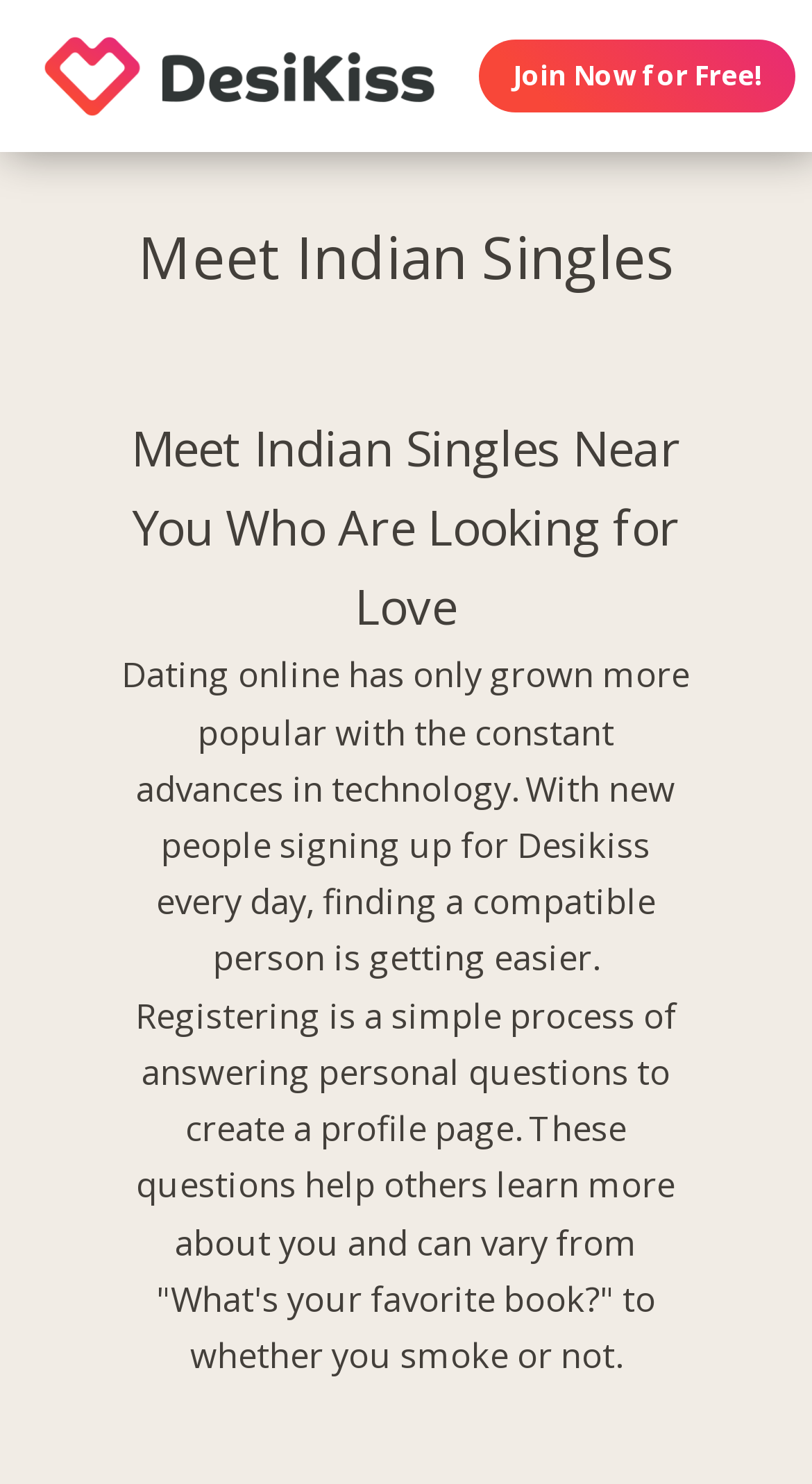Predict the bounding box for the UI component with the following description: "alt="DesiKiss.com"".

[0.0, 0.005, 0.591, 0.097]